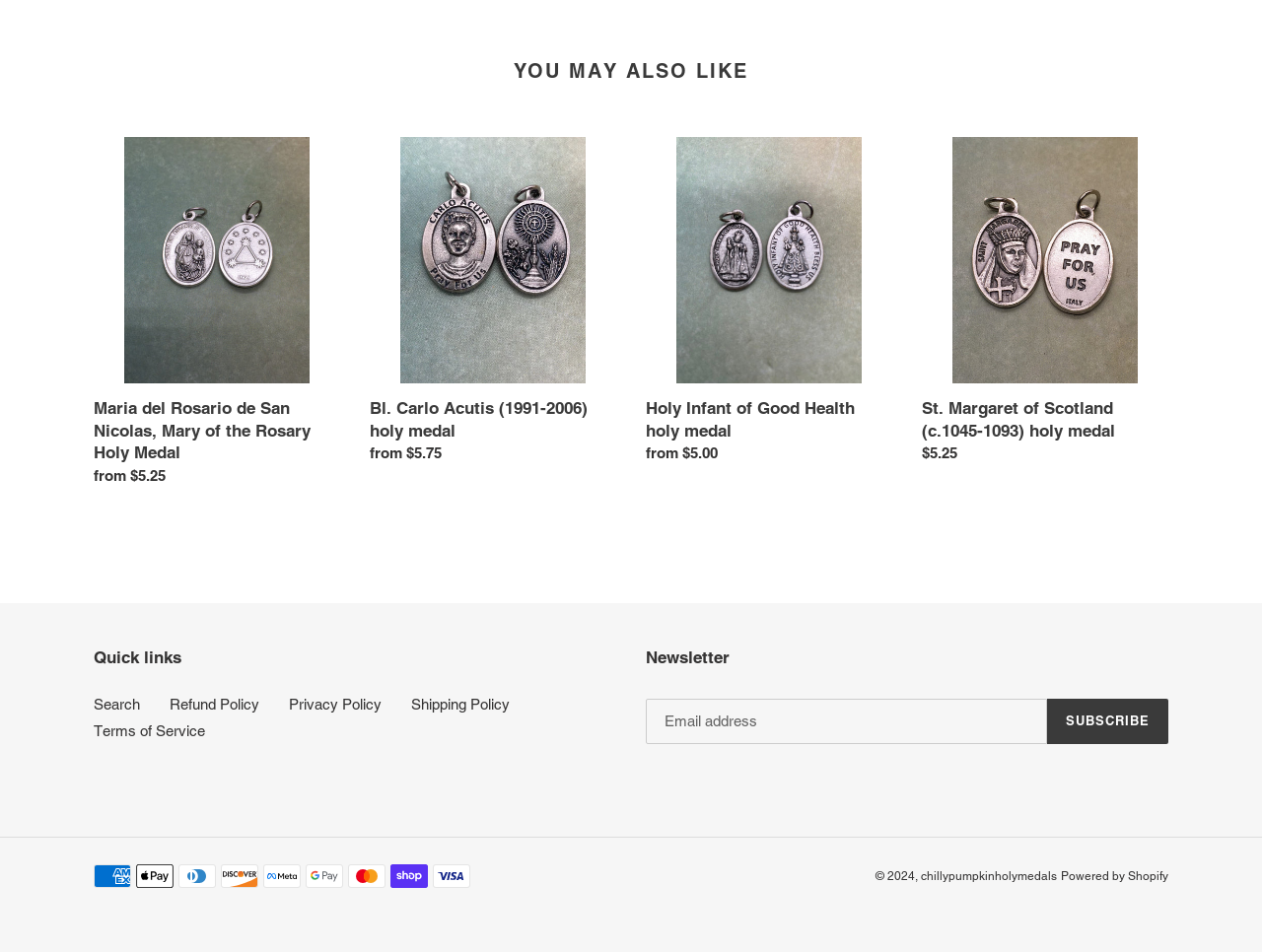Locate the bounding box coordinates of the clickable element to fulfill the following instruction: "Click the 'Maria del Rosario de San Nicolas, Mary of the Rosary Holy Medal' link". Provide the coordinates as four float numbers between 0 and 1 in the format [left, top, right, bottom].

[0.074, 0.144, 0.27, 0.52]